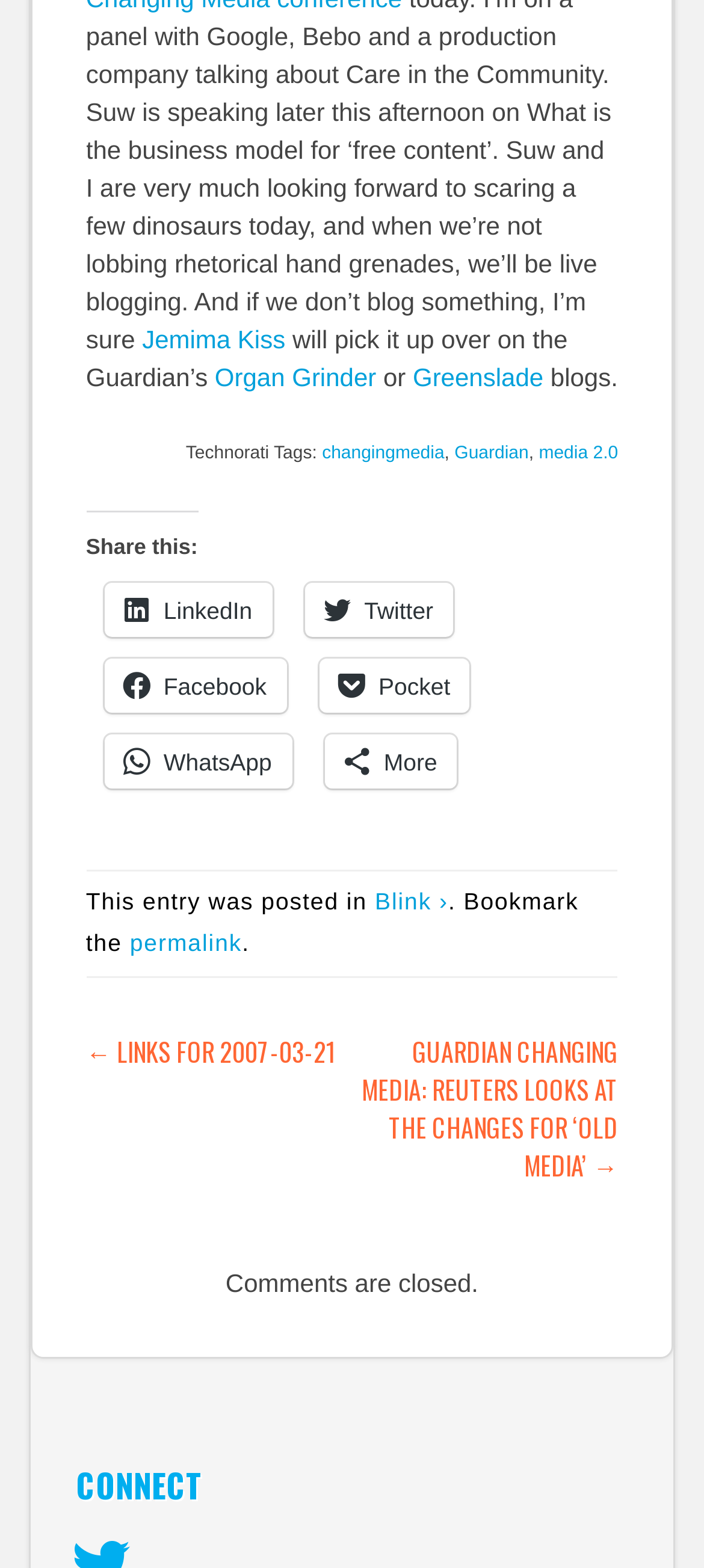Locate the UI element described by LinkedIn in the provided webpage screenshot. Return the bounding box coordinates in the format (top-left x, top-left y, bottom-right x, bottom-right y), ensuring all values are between 0 and 1.

[0.148, 0.371, 0.387, 0.406]